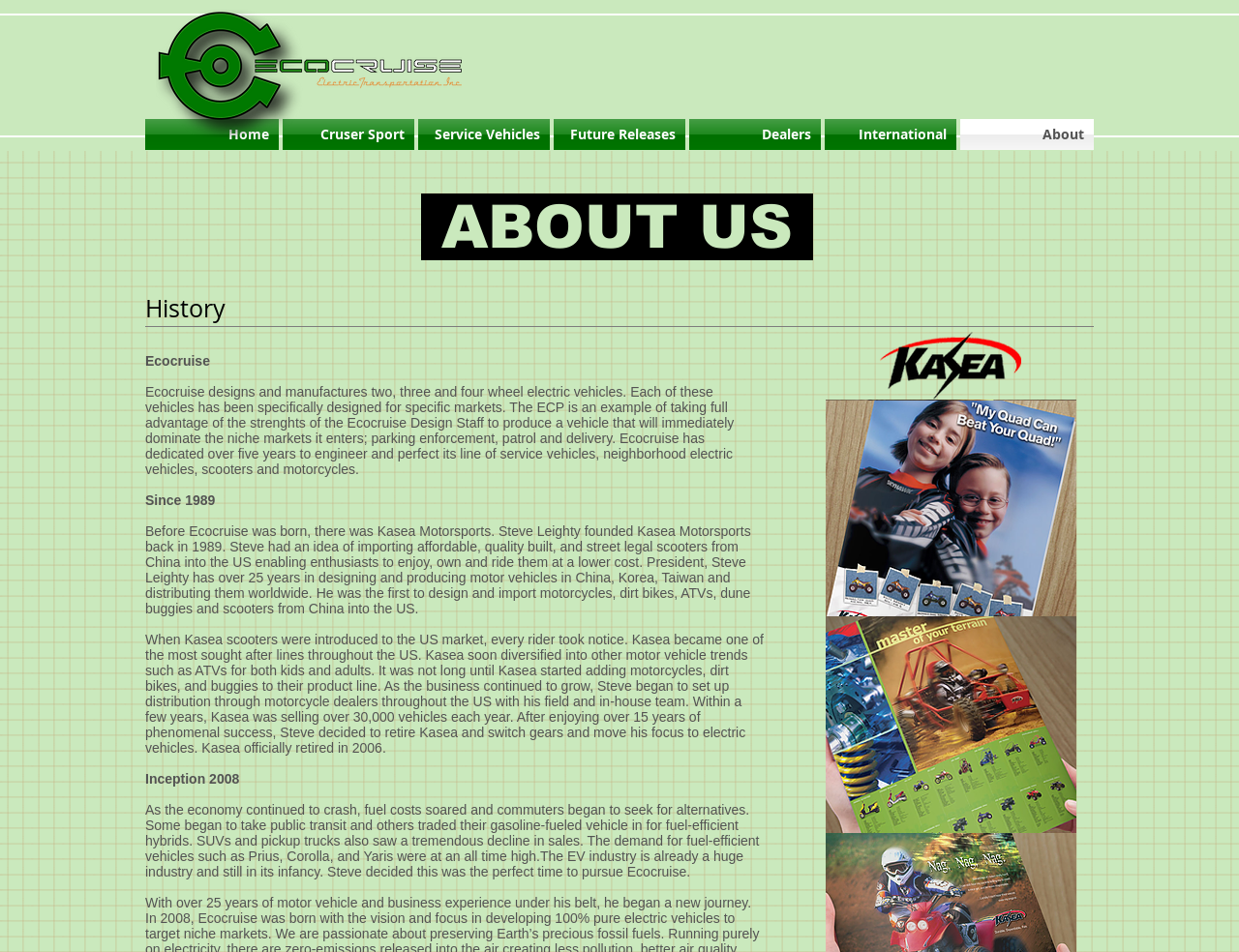What is the name of the president of Ecocruise?
Refer to the image and respond with a one-word or short-phrase answer.

Steve Leighty